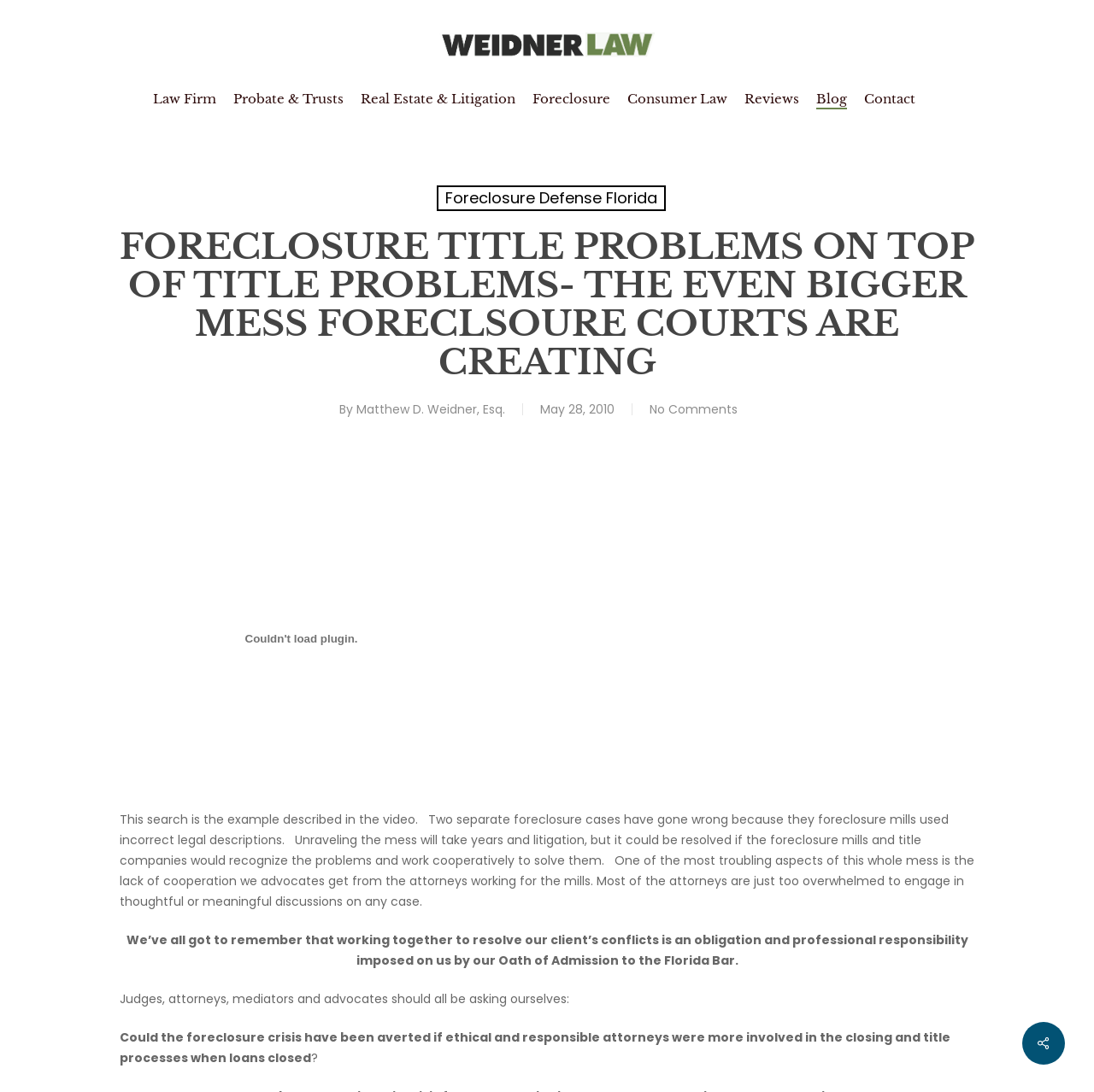Extract the bounding box coordinates for the HTML element that matches this description: "Real Estate & Litigation". The coordinates should be four float numbers between 0 and 1, i.e., [left, top, right, bottom].

[0.33, 0.085, 0.471, 0.097]